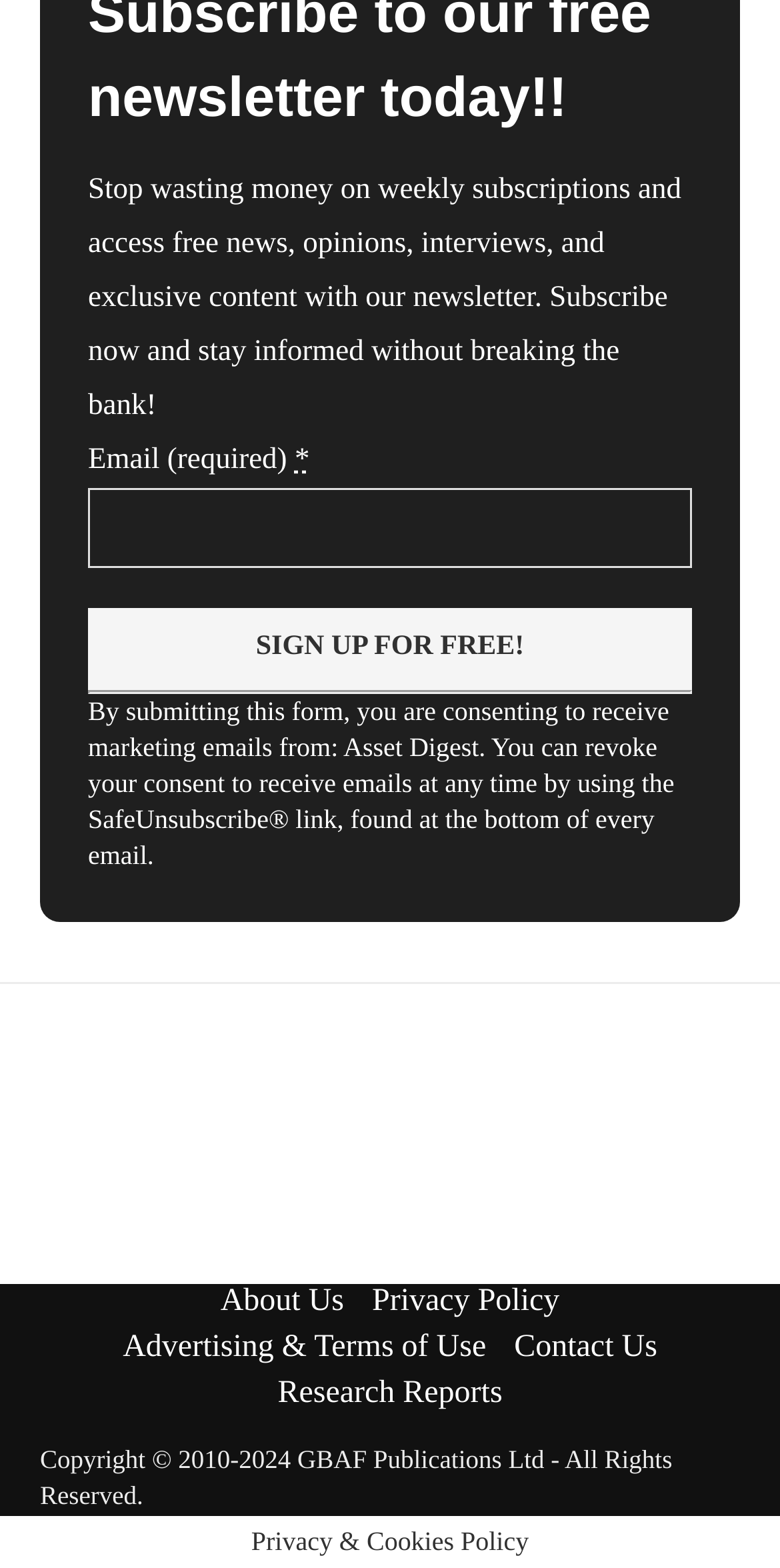Please answer the following question as detailed as possible based on the image: 
What is the year range of the copyright?

The webpage has a copyright notice at the bottom, which states that the copyright is held by GBAF Publications Ltd from 2010 to 2024.